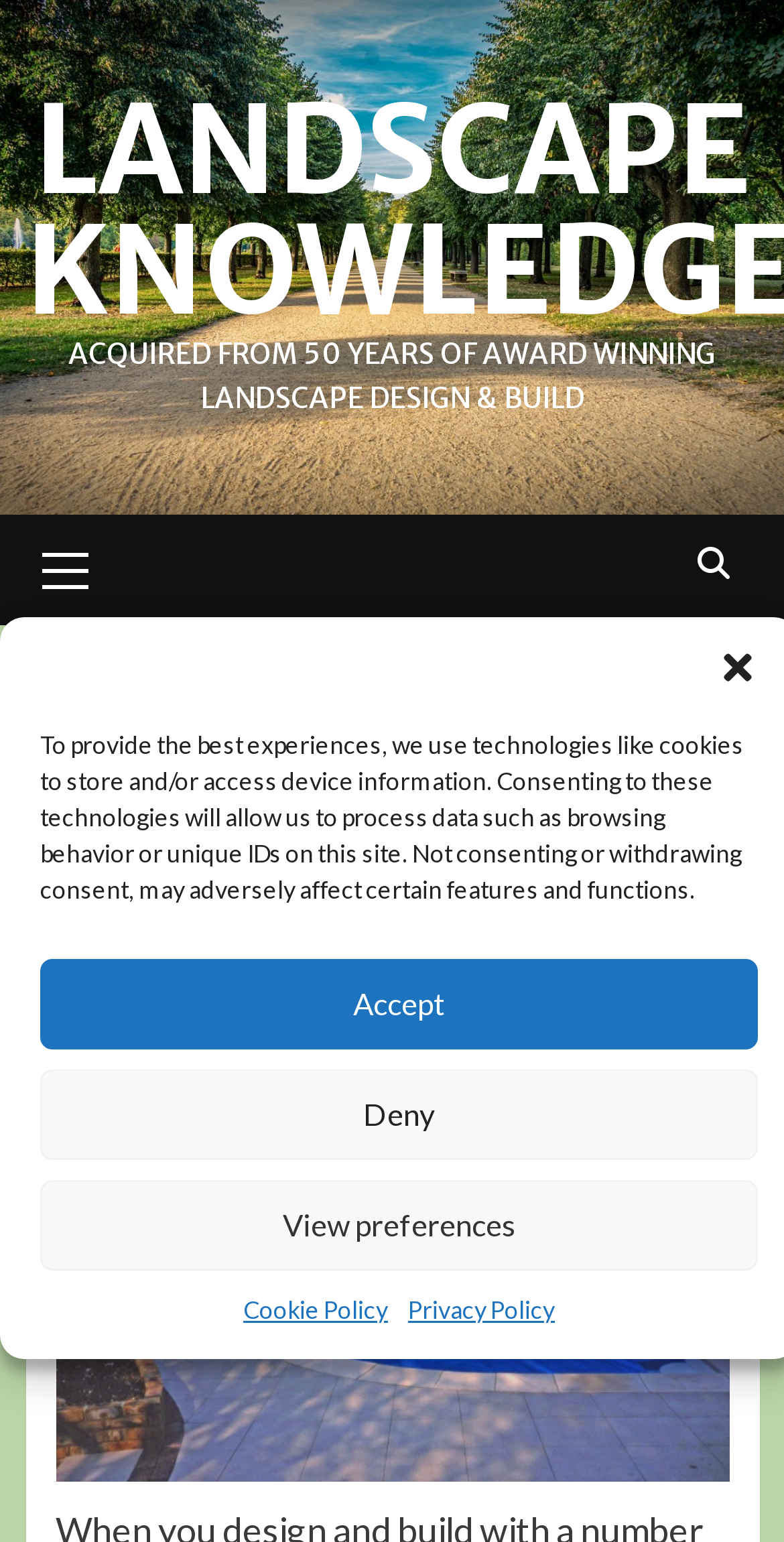Locate the bounding box coordinates of the area you need to click to fulfill this instruction: 'Click the image'. The coordinates must be in the form of four float numbers ranging from 0 to 1: [left, top, right, bottom].

[0.071, 0.684, 0.929, 0.961]